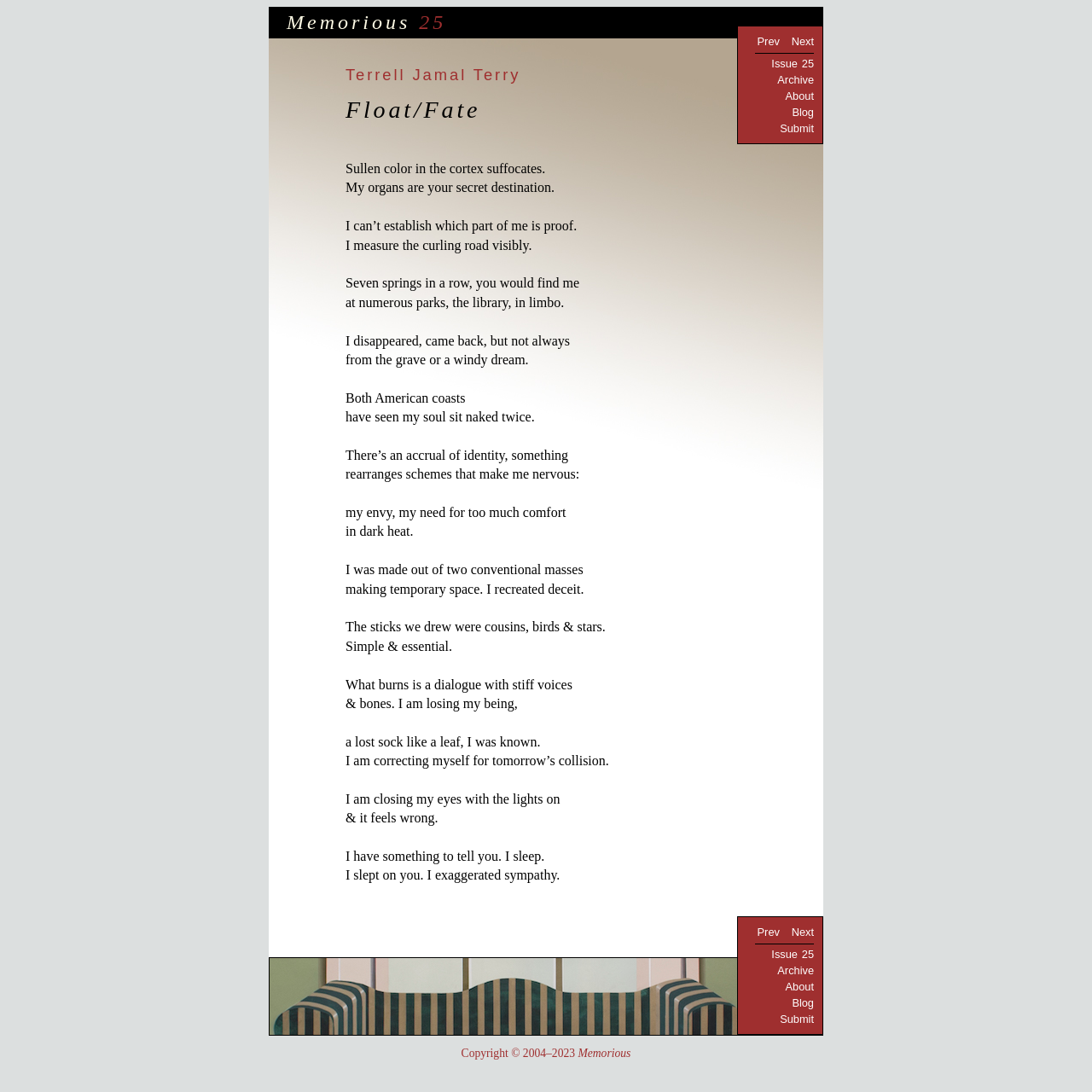Calculate the bounding box coordinates for the UI element based on the following description: "Copyright © 2004–2023 Memorious". Ensure the coordinates are four float numbers between 0 and 1, i.e., [left, top, right, bottom].

[0.422, 0.959, 0.578, 0.971]